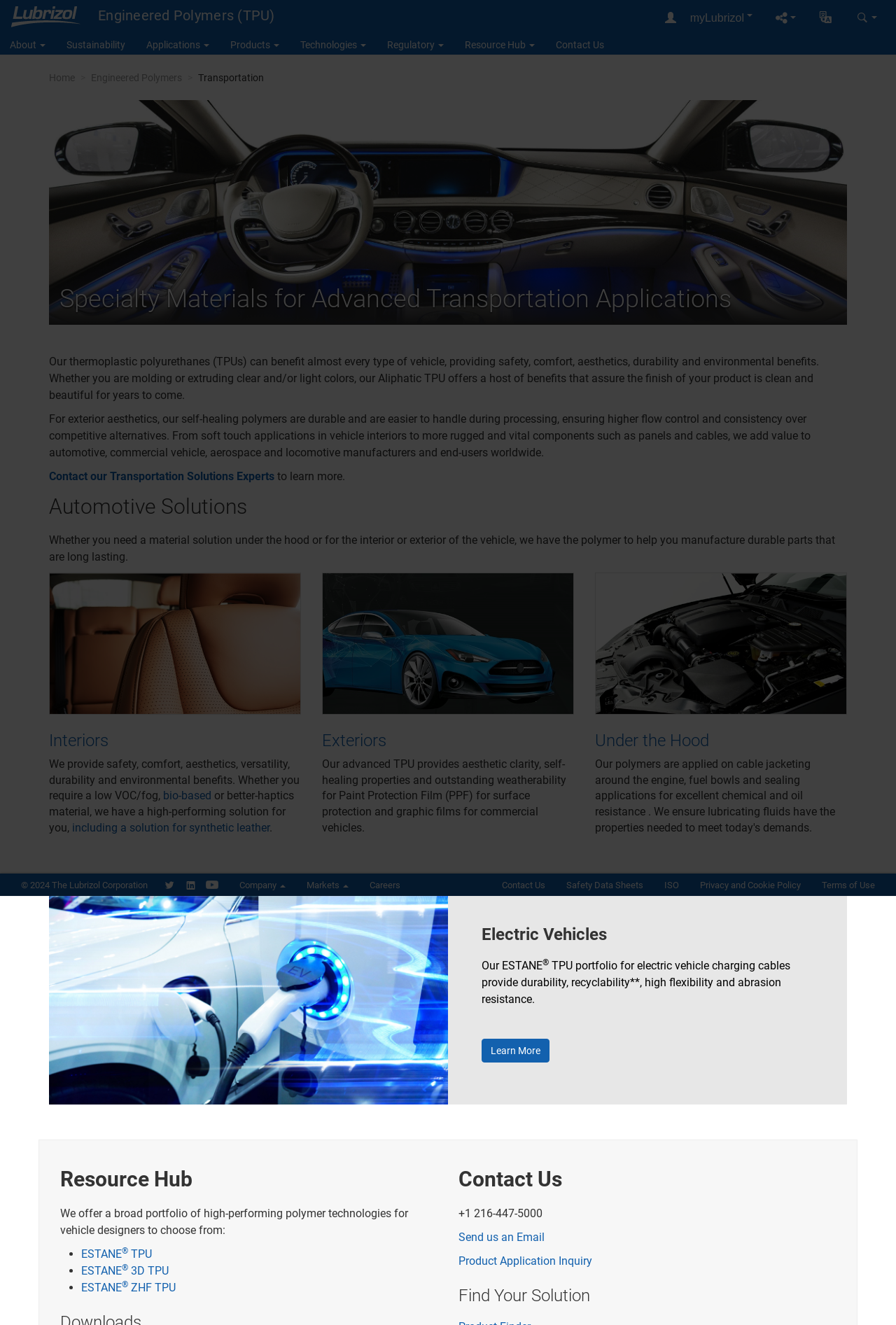Pinpoint the bounding box coordinates of the element that must be clicked to accomplish the following instruction: "Click the 'Contact our Transportation Solutions Experts' link". The coordinates should be in the format of four float numbers between 0 and 1, i.e., [left, top, right, bottom].

[0.055, 0.354, 0.306, 0.364]